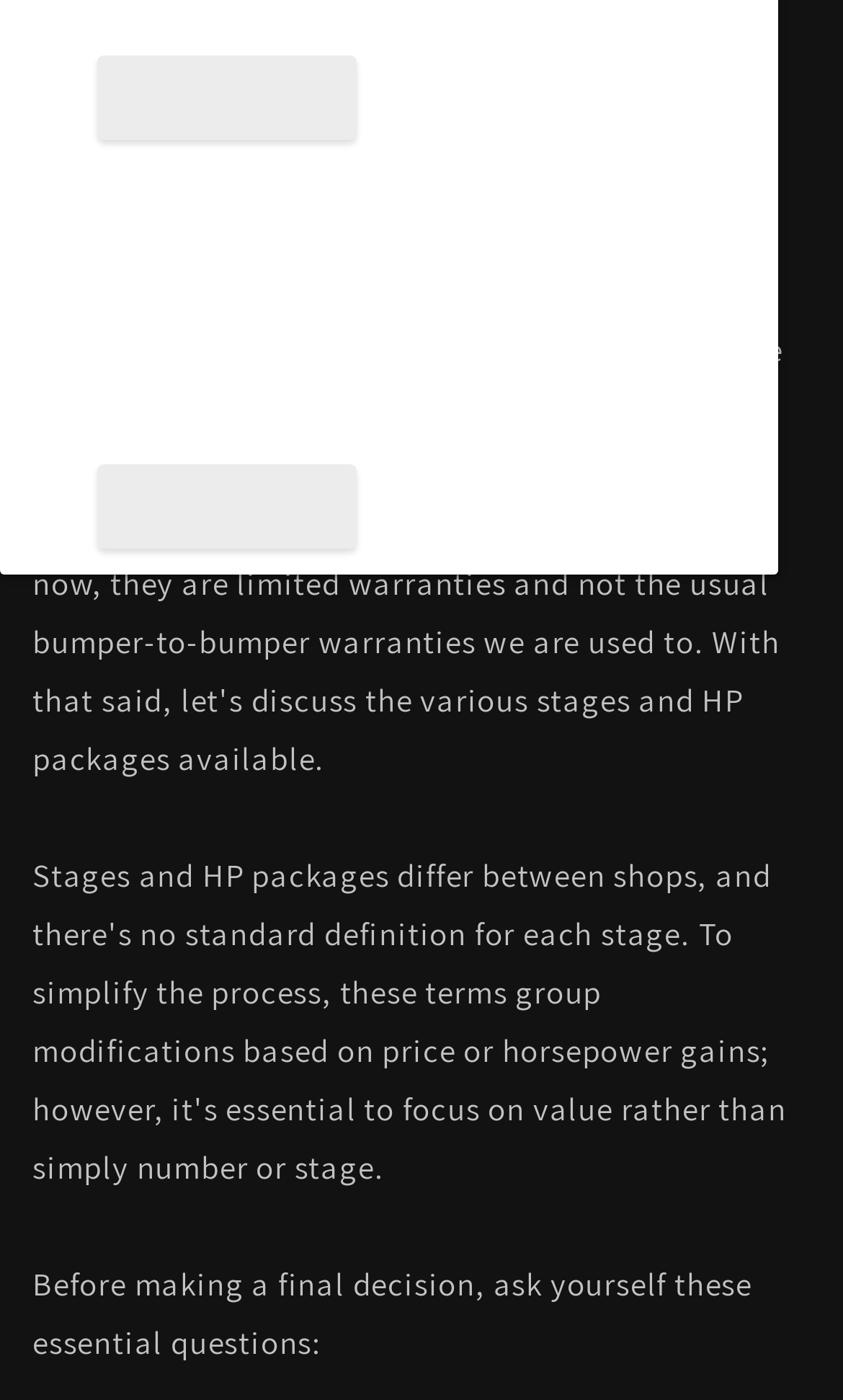Provide a one-word or brief phrase answer to the question:
What is the button at the bottom of the form for?

Submit